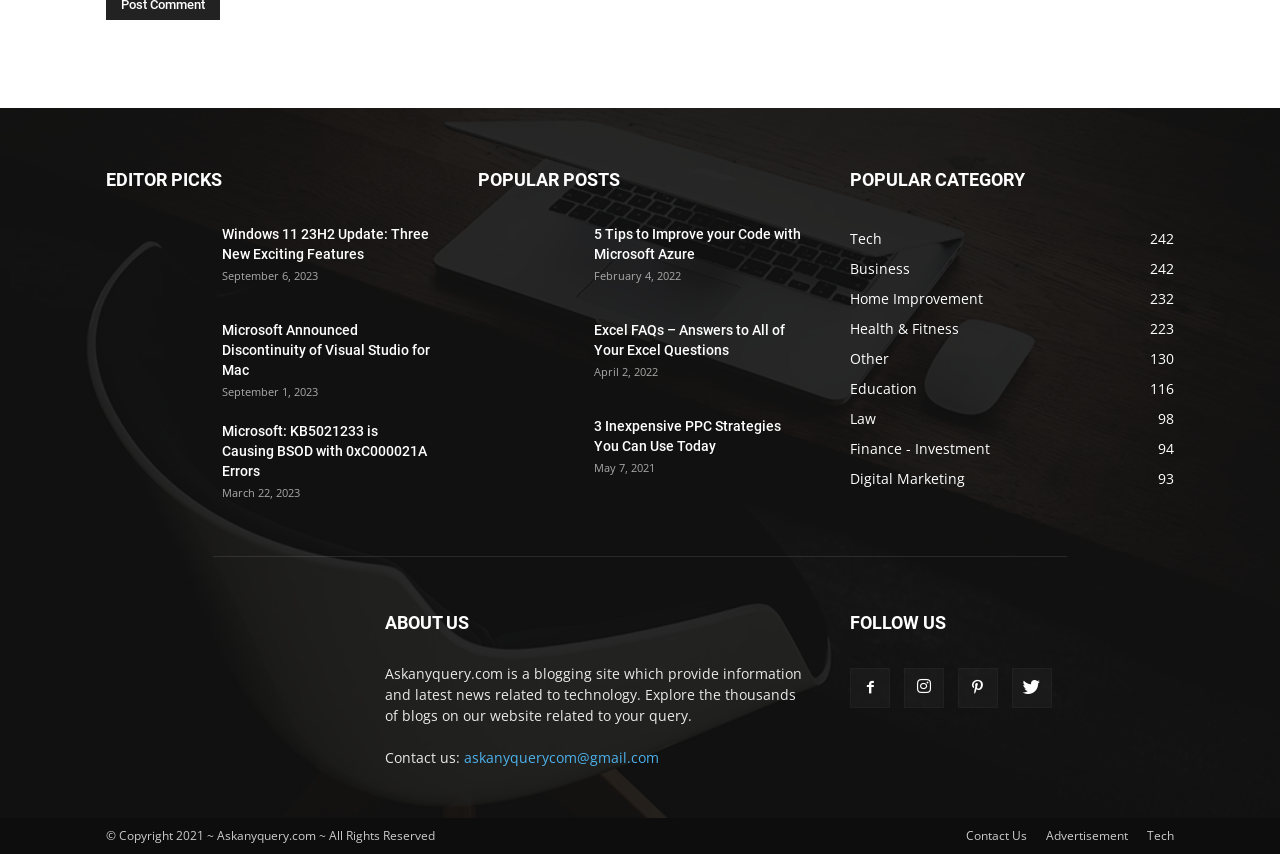Bounding box coordinates are to be given in the format (top-left x, top-left y, bottom-right x, bottom-right y). All values must be floating point numbers between 0 and 1. Provide the bounding box coordinate for the UI element described as: Finance - Investment94

[0.664, 0.514, 0.773, 0.536]